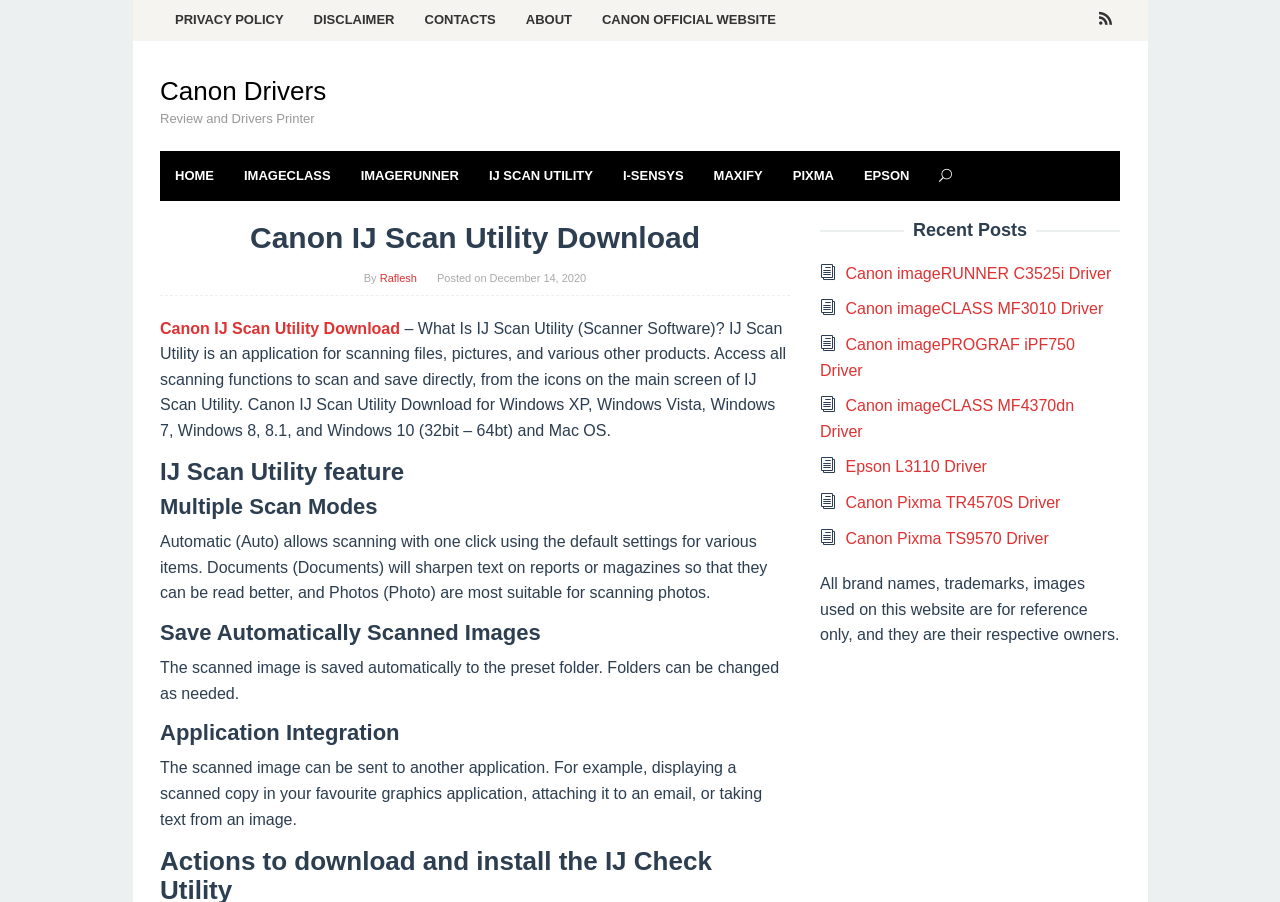Pinpoint the bounding box coordinates for the area that should be clicked to perform the following instruction: "Check the recent posts".

[0.641, 0.245, 0.875, 0.267]